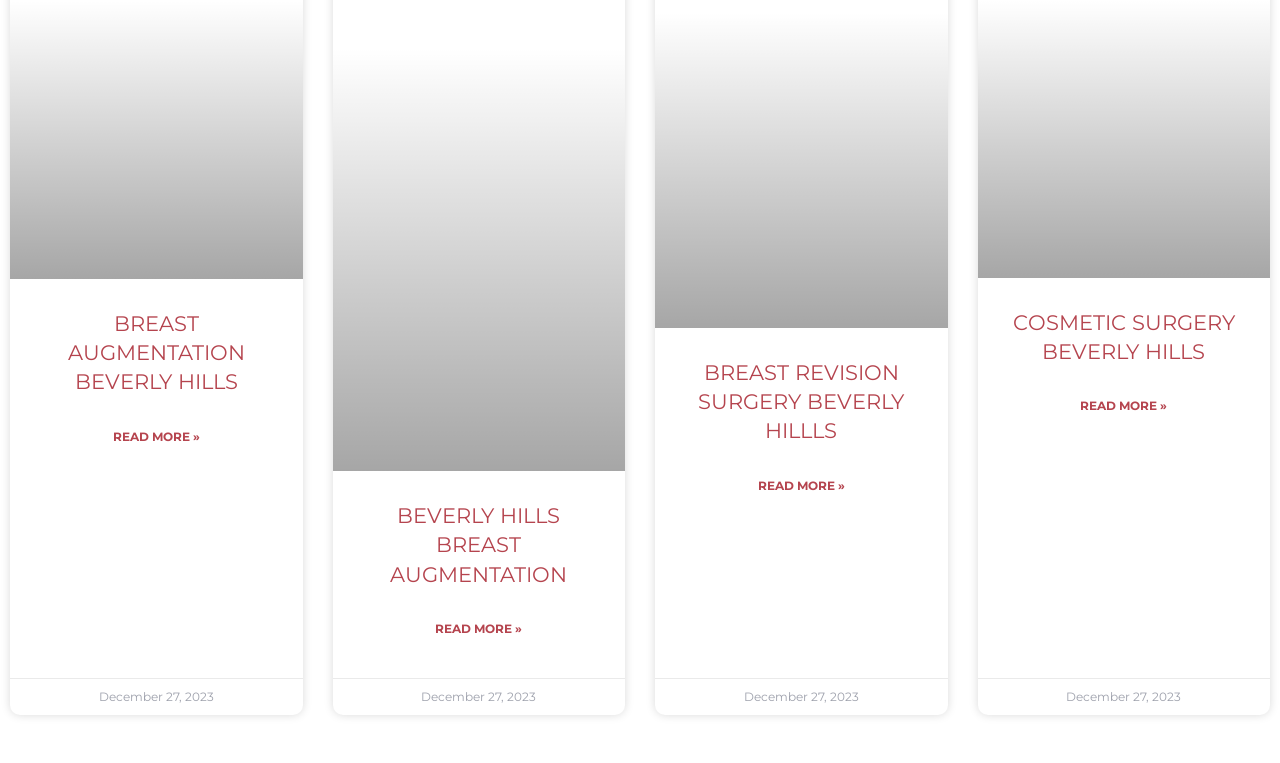How many 'Read more' buttons are there on this page?
Provide a detailed answer to the question, using the image to inform your response.

I counted the number of 'Read more' buttons, which are accompanied by links to articles. There are four such buttons on the page.